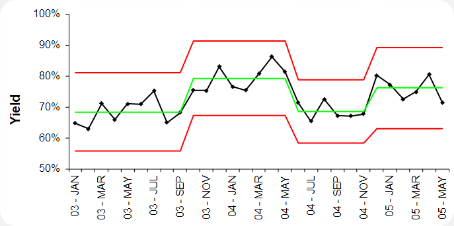Provide your answer in a single word or phrase: 
What is the range of yield percentages in the chart?

50% to 100%